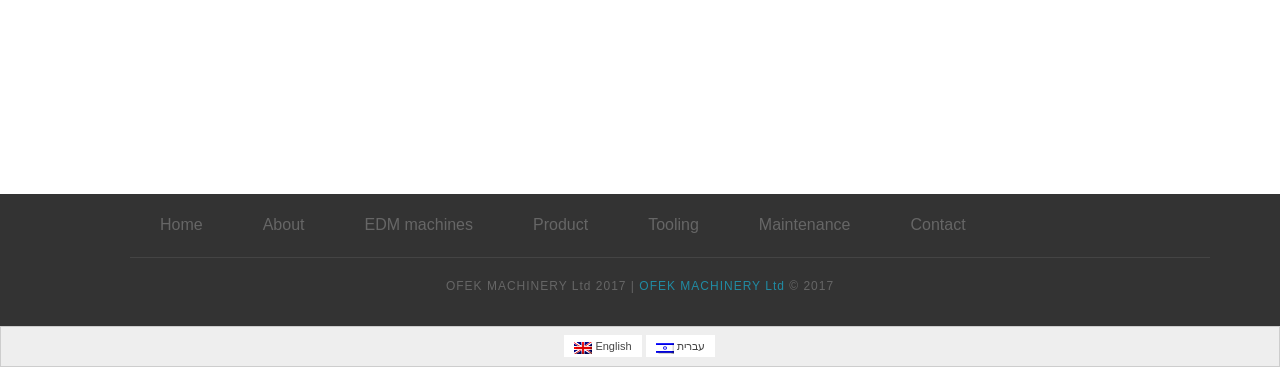What are the two languages available on the webpage?
Use the screenshot to answer the question with a single word or phrase.

English and עברית